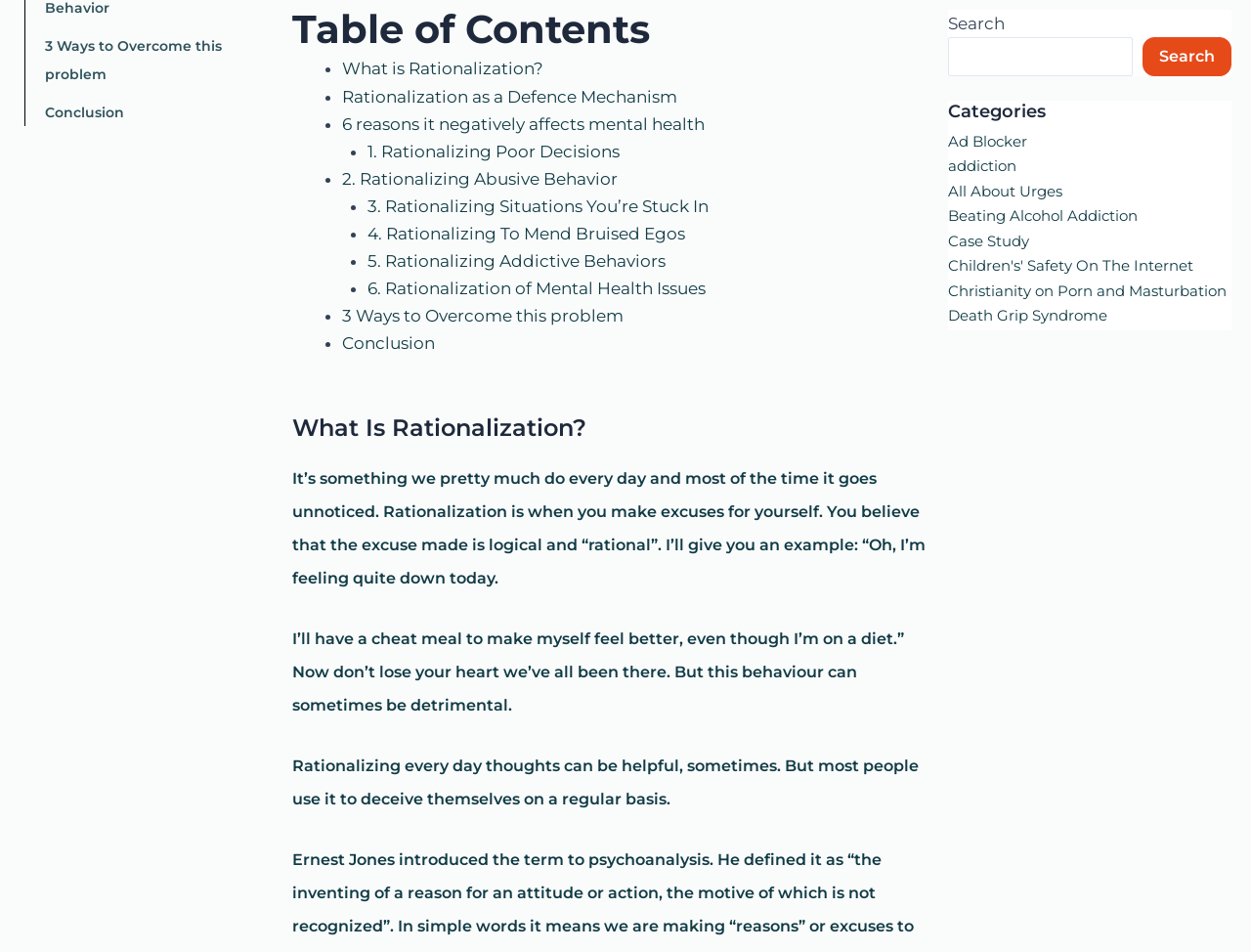Pinpoint the bounding box coordinates of the element you need to click to execute the following instruction: "Search for a topic". The bounding box should be represented by four float numbers between 0 and 1, in the format [left, top, right, bottom].

[0.758, 0.039, 0.905, 0.081]